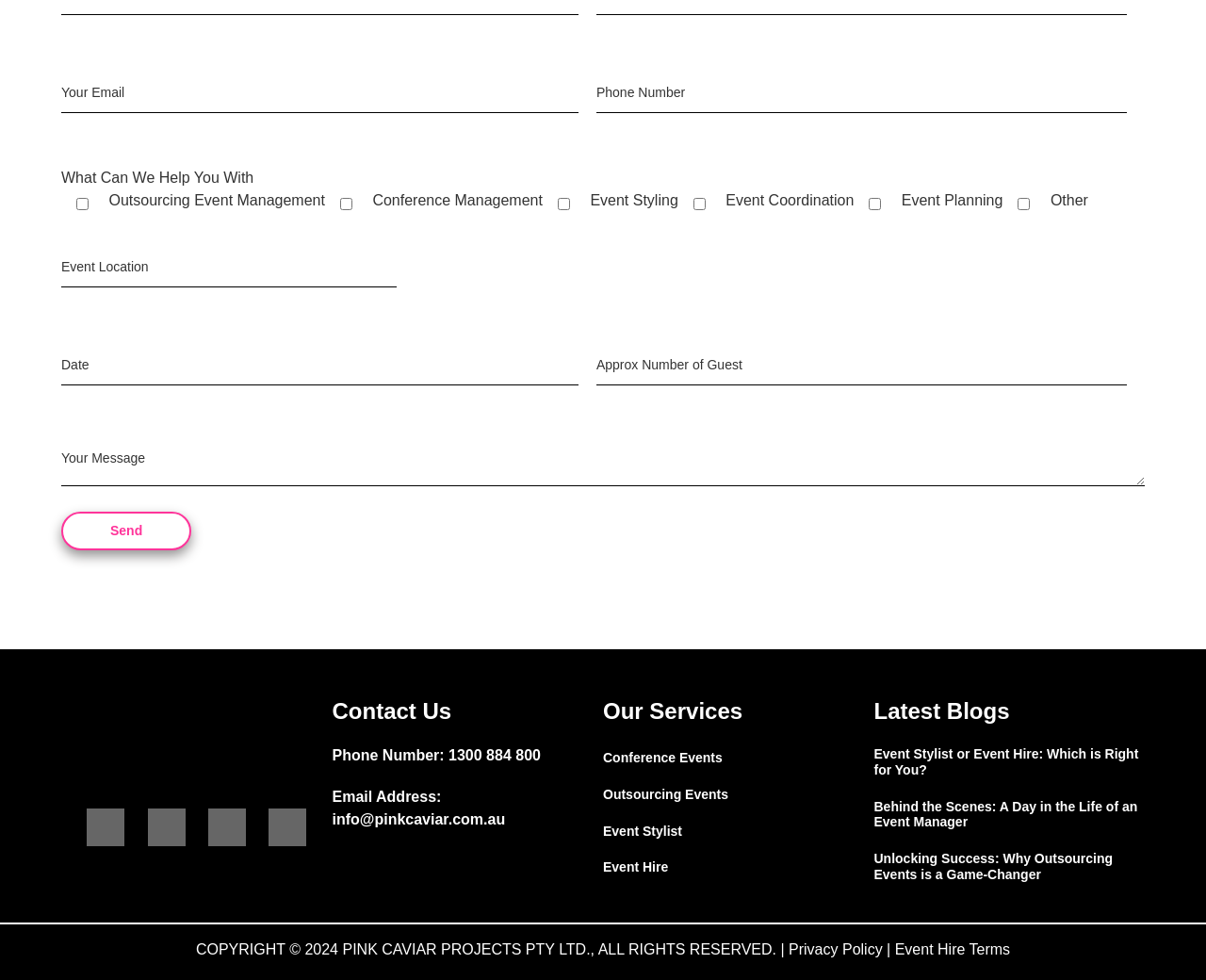Please identify the coordinates of the bounding box for the clickable region that will accomplish this instruction: "Click the Send button".

[0.051, 0.522, 0.159, 0.562]